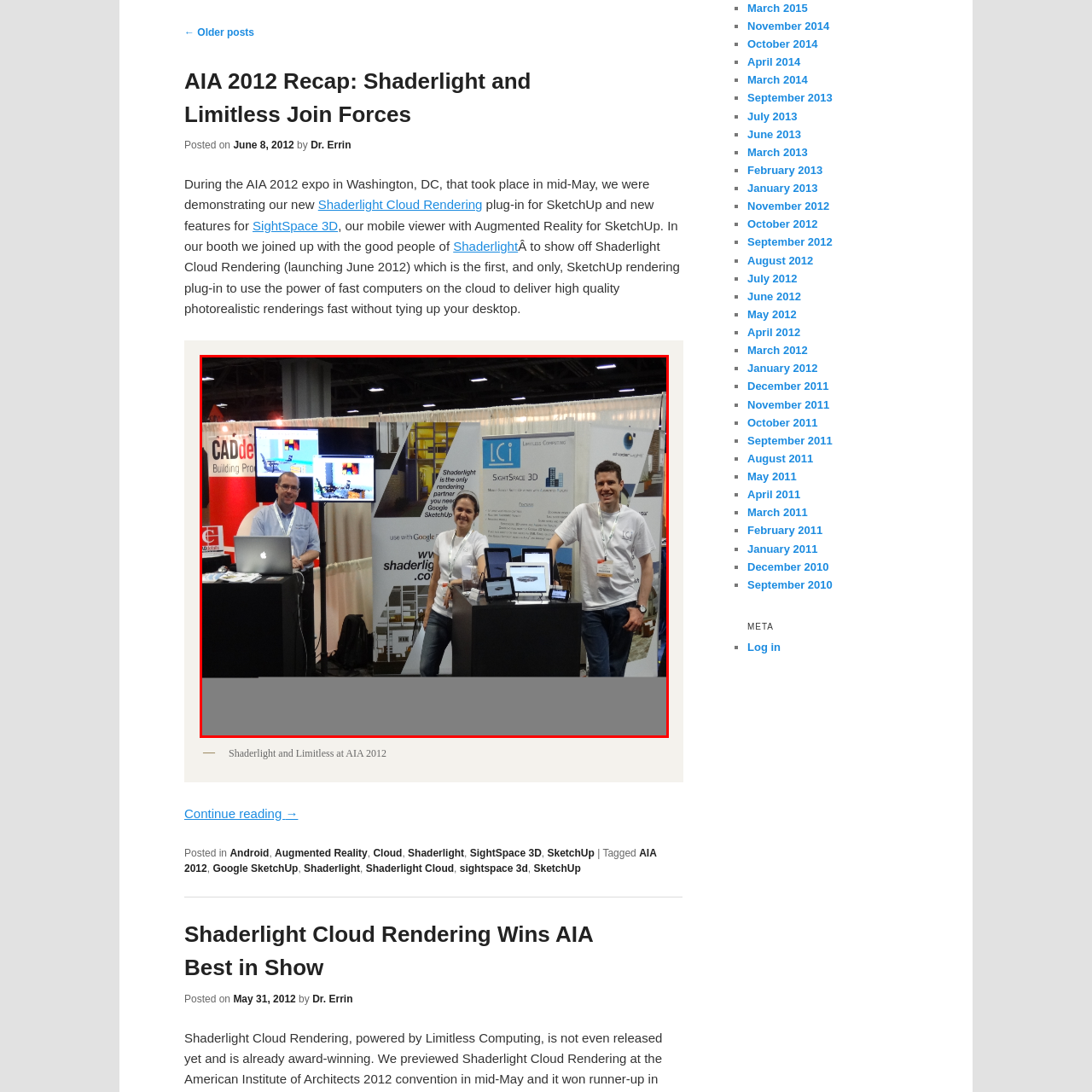What is the software being demonstrated on the laptop?
Analyze the image marked by the red bounding box and respond with an in-depth answer considering the visual clues.

The leftmost person is positioned by a laptop, presumably demonstrating their software, and the display prominently features the Shaderlight and SightSpace 3D branding, indicating a focus on augmented reality and rendering solutions for SketchUp users.